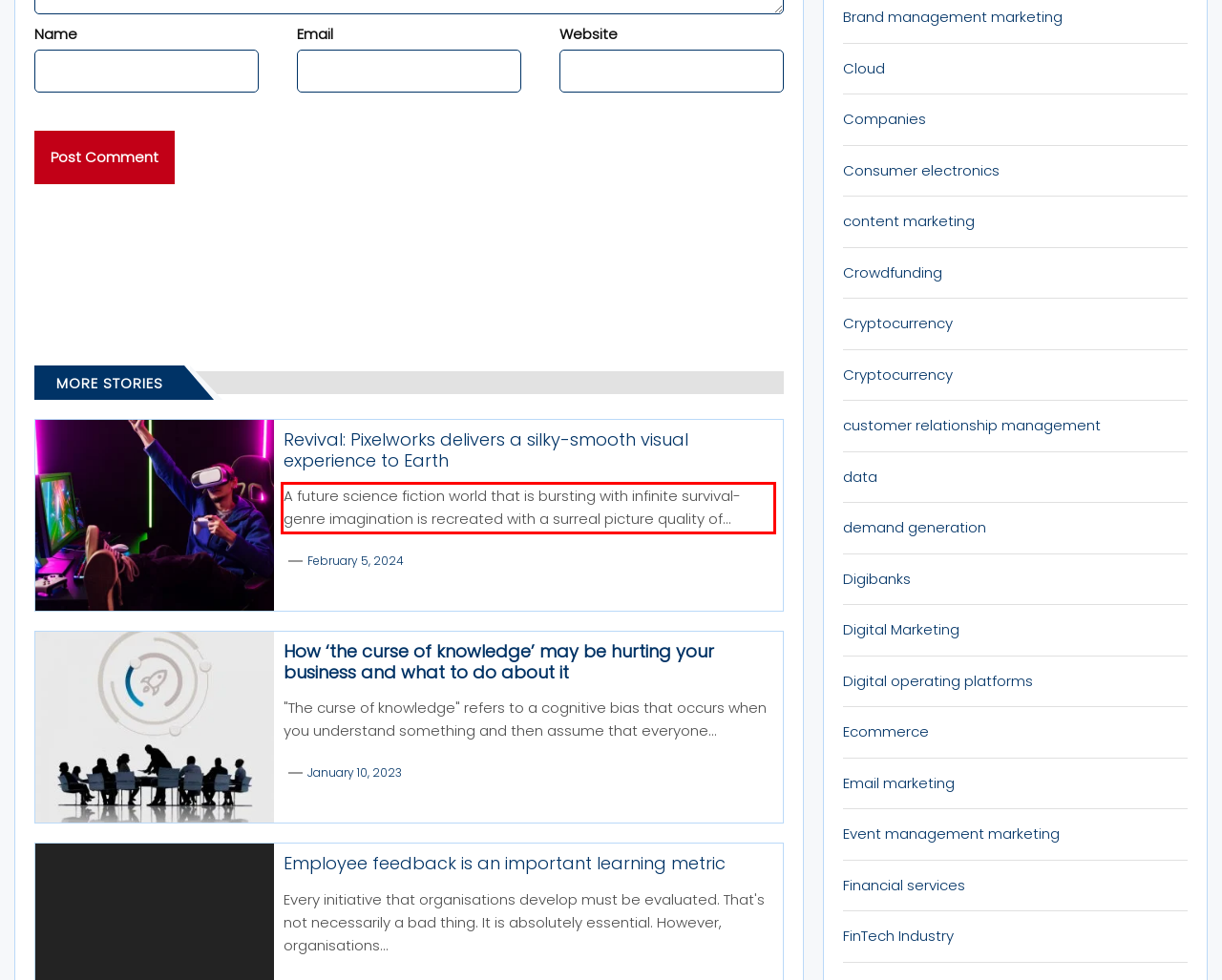The screenshot you have been given contains a UI element surrounded by a red rectangle. Use OCR to read and extract the text inside this red rectangle.

A future science fiction world that is bursting with infinite survival-genre imagination is recreated with a surreal picture quality of...